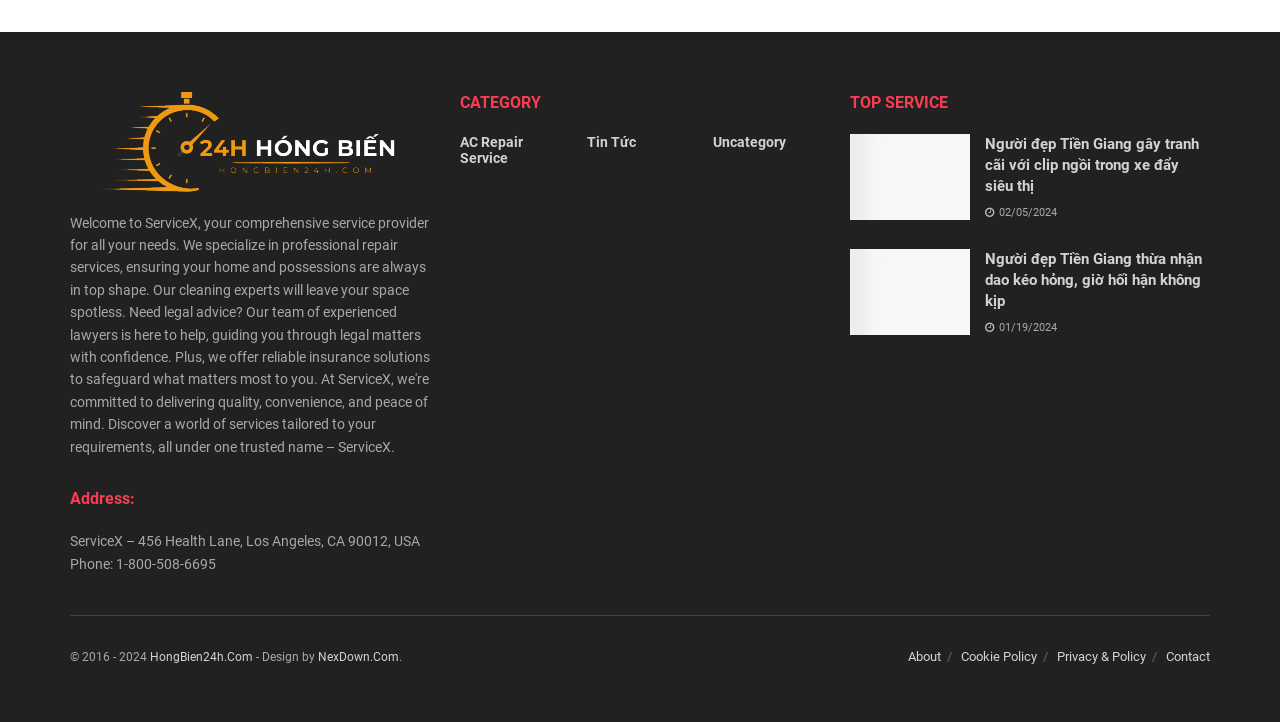Carefully examine the image and provide an in-depth answer to the question: What categories are listed on the webpage?

The categories listed on the webpage can be found in the section labeled 'CATEGORY' which is located near the top of the webpage. The categories are 'AC Repair Service', 'Tin Tức', and 'Uncategory'.